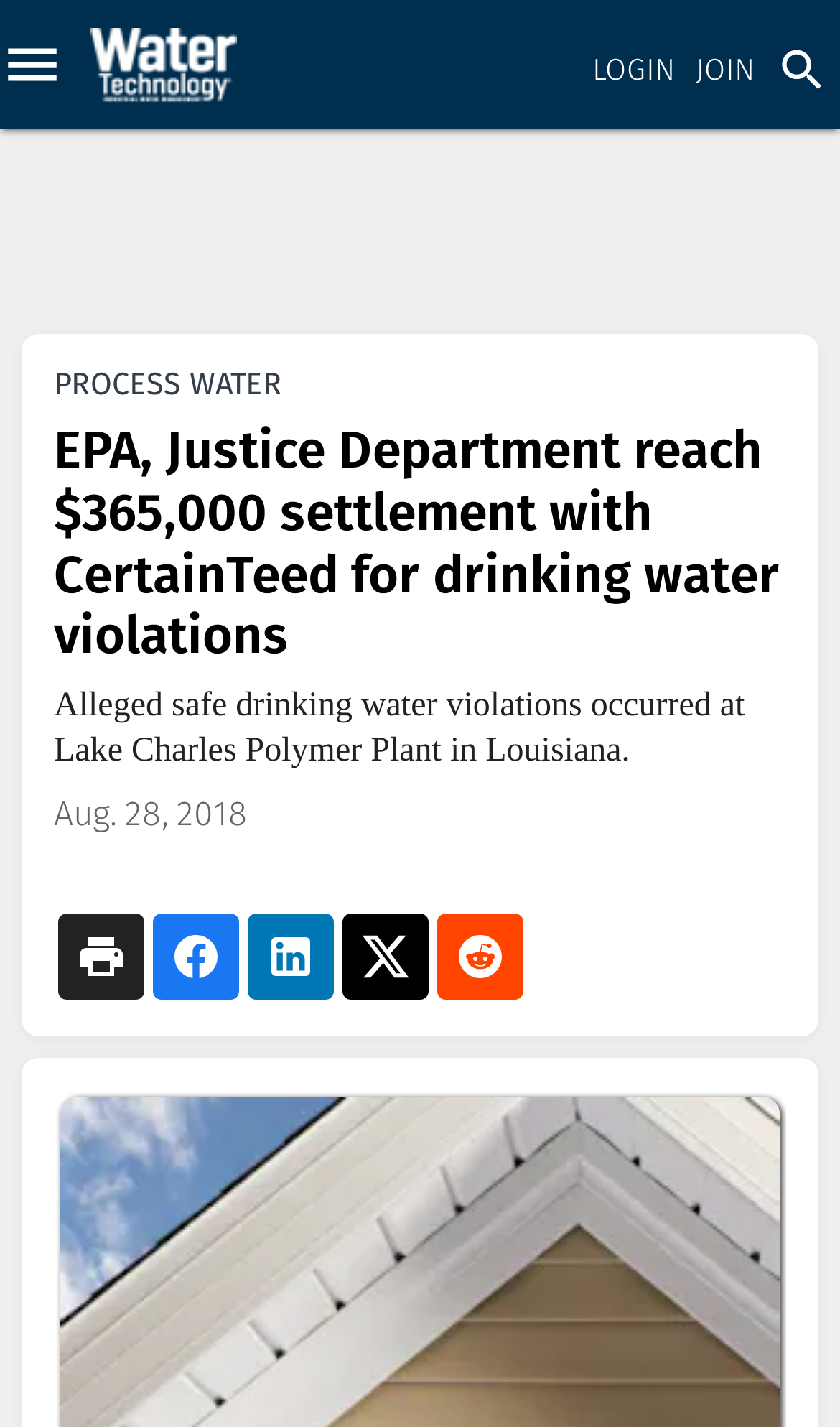Find the bounding box coordinates of the element I should click to carry out the following instruction: "login to the website".

[0.705, 0.035, 0.803, 0.061]